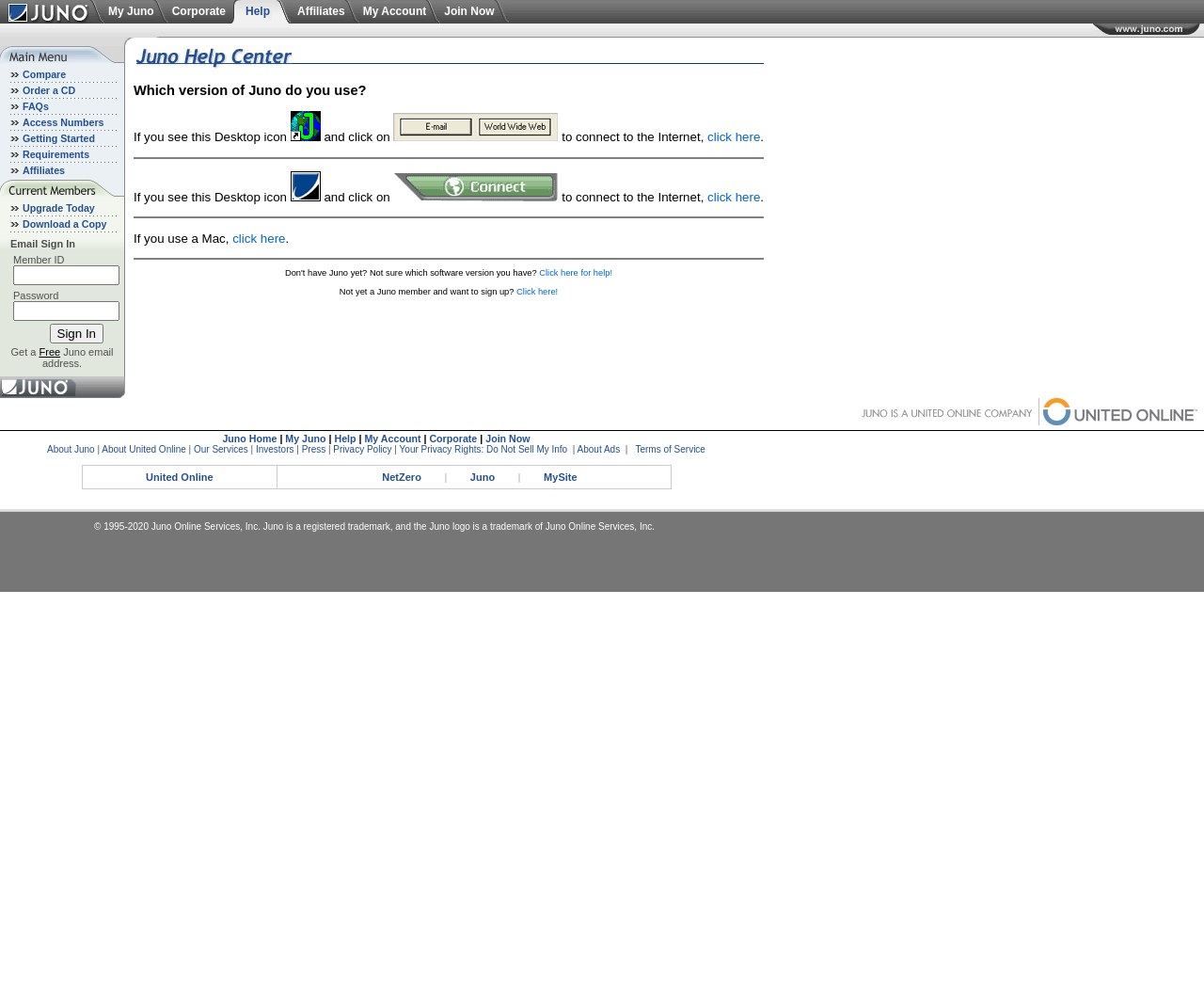What is the name of the internet service provider?
Please provide a single word or phrase in response based on the screenshot.

Juno